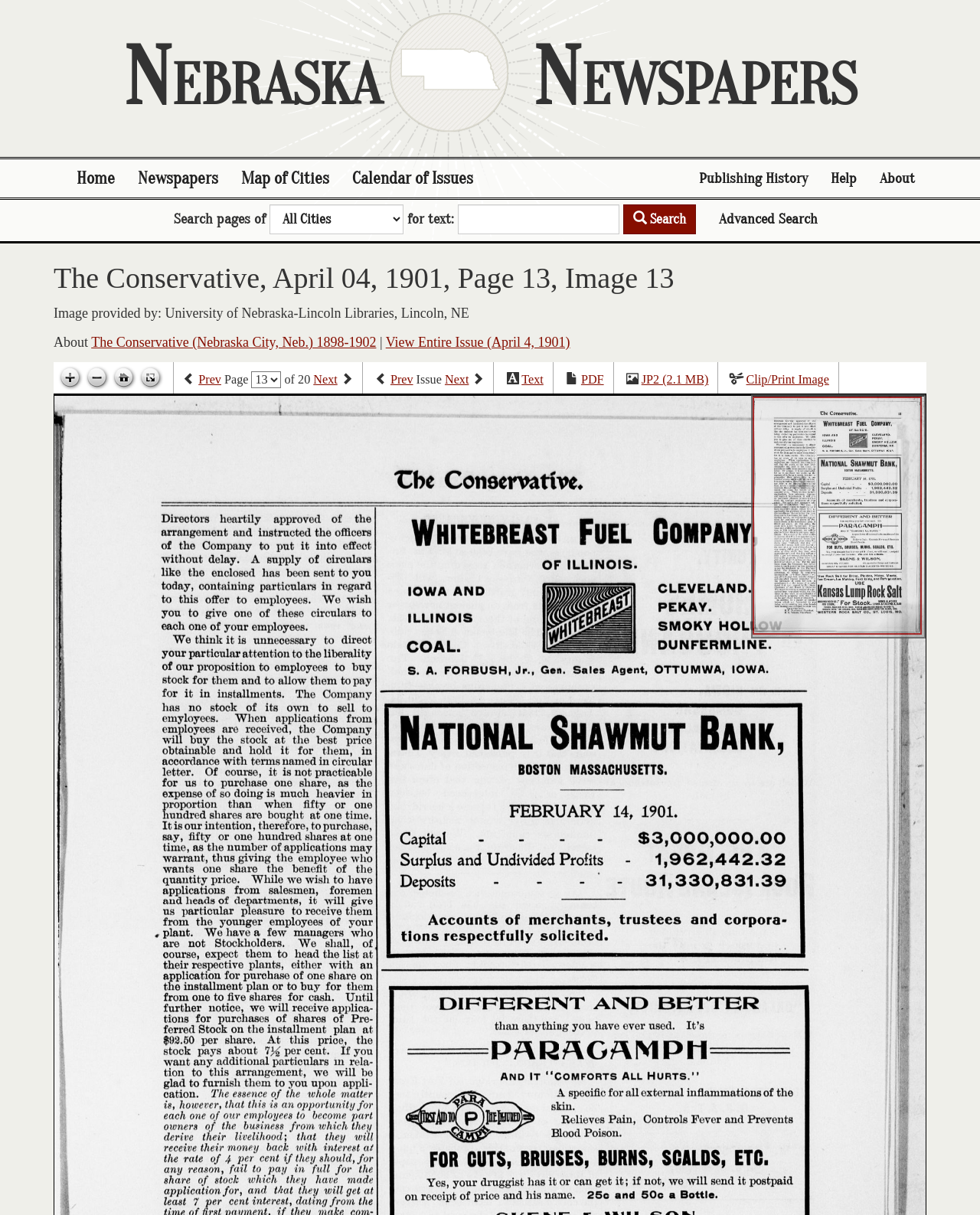Locate the bounding box coordinates of the clickable area needed to fulfill the instruction: "Zoom in".

[0.058, 0.301, 0.085, 0.322]